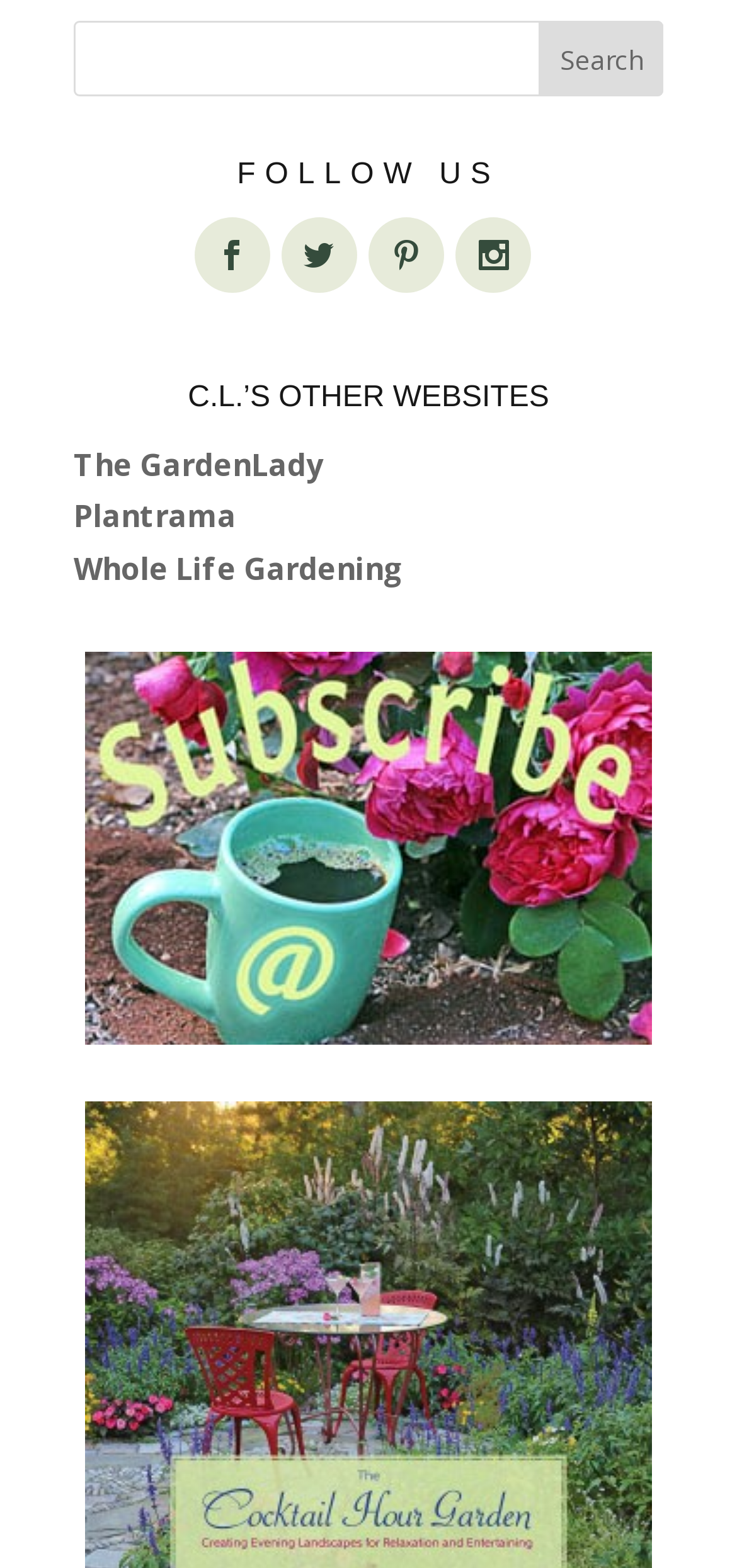Predict the bounding box coordinates of the UI element that matches this description: "The GardenLady". The coordinates should be in the format [left, top, right, bottom] with each value between 0 and 1.

[0.1, 0.283, 0.438, 0.31]